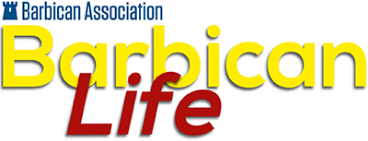Summarize the image with a detailed description that highlights all prominent details.

The image features the vibrant logo of "Barbican Life," which combines bold yellow and red typography. The top section includes the text "Barbican Association" in a smaller blue font, reinforcing the organization's identity. The prominent "Barbican Life" title utilizes a playful and inviting design, with "Barbican" displayed in bright yellow and "Life" in a striking red, reflecting the dynamic spirit of the Barbican community. The logo symbolizes the association's commitment to promoting local events, resources, and activities, serving as a visual representation of lively community engagement.